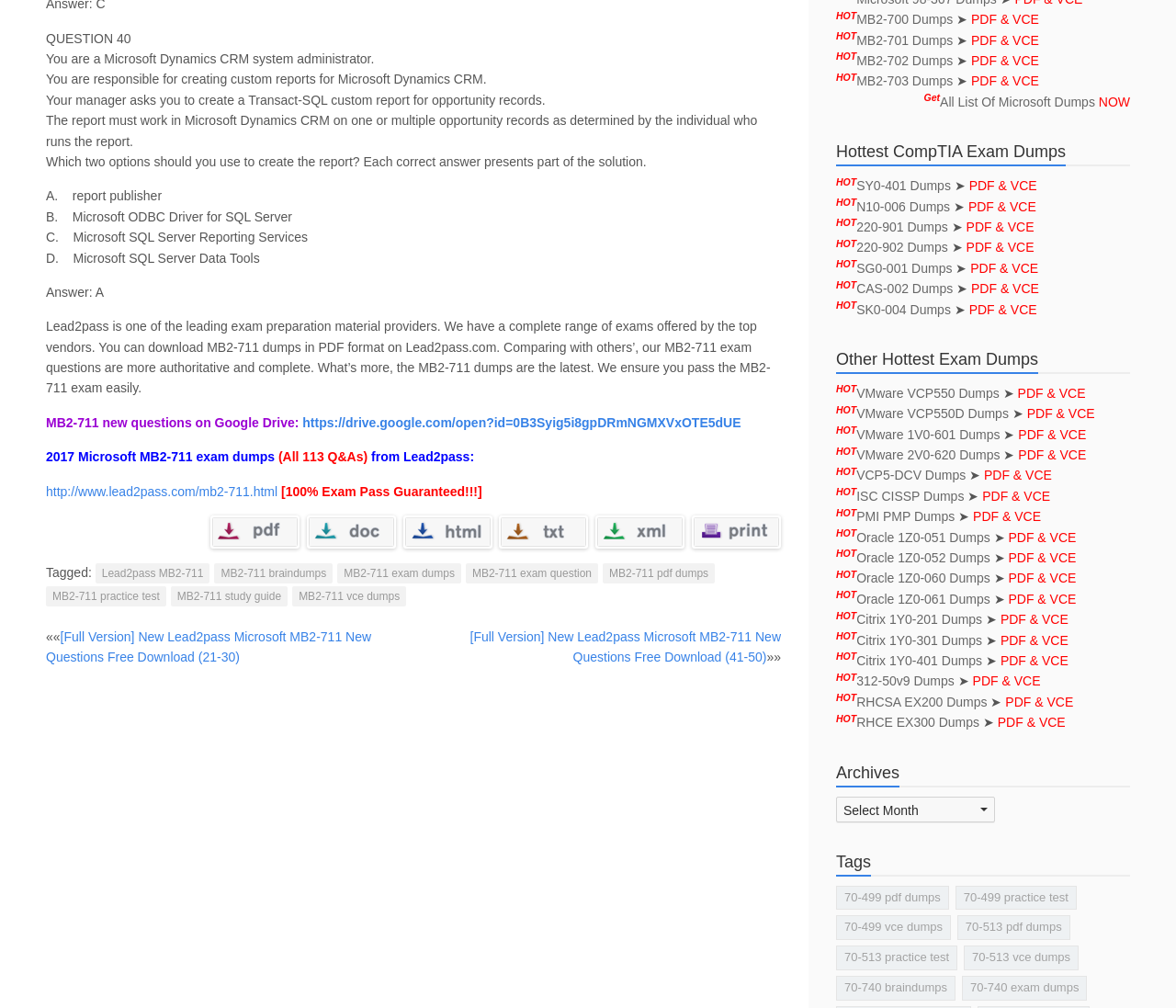What is the number of questions in the MB2-711 exam dumps?
Answer briefly with a single word or phrase based on the image.

113